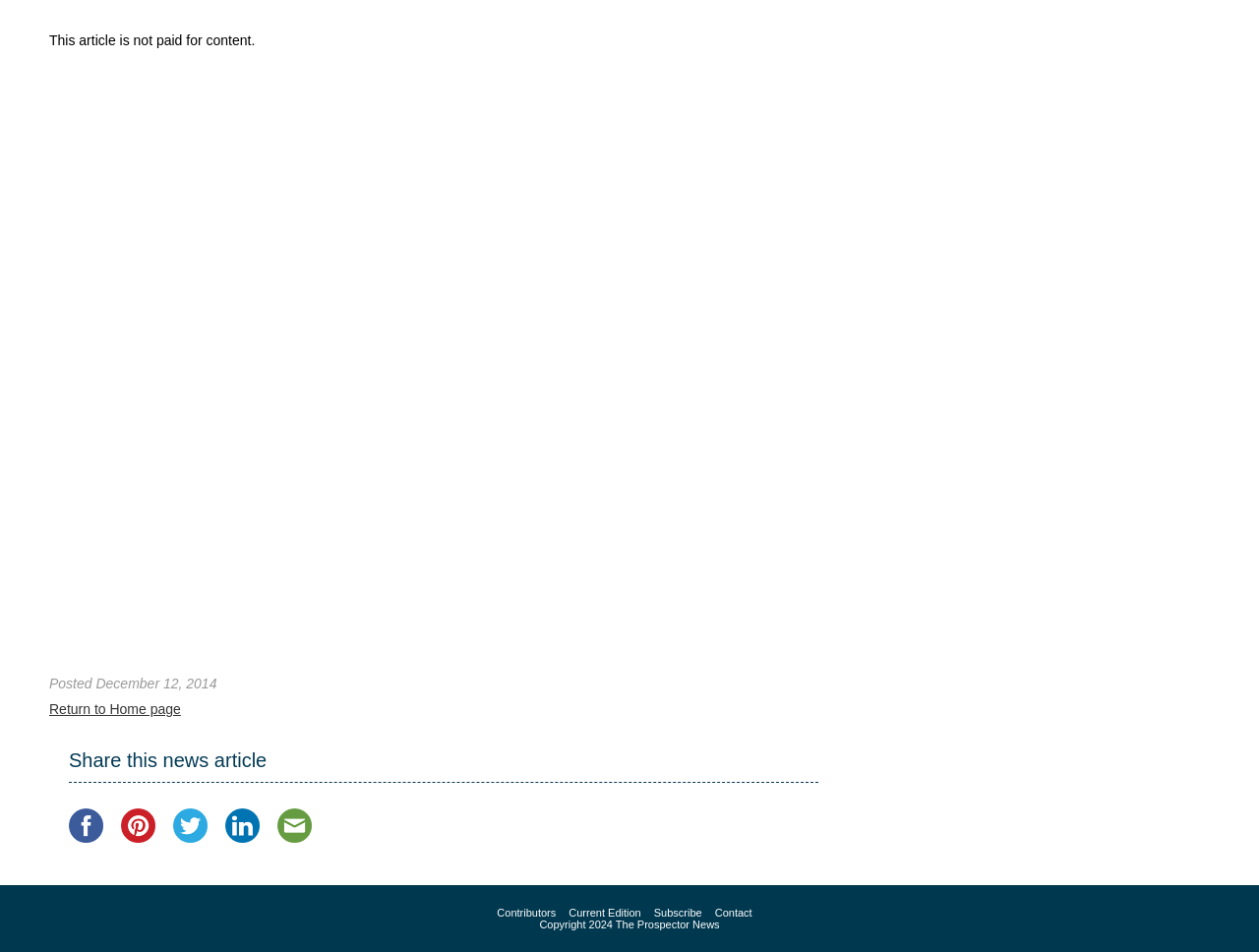Please examine the image and answer the question with a detailed explanation:
What is the date of the posted article?

The date of the posted article can be found at the top of the webpage, where it says 'Posted December 12, 2014'.